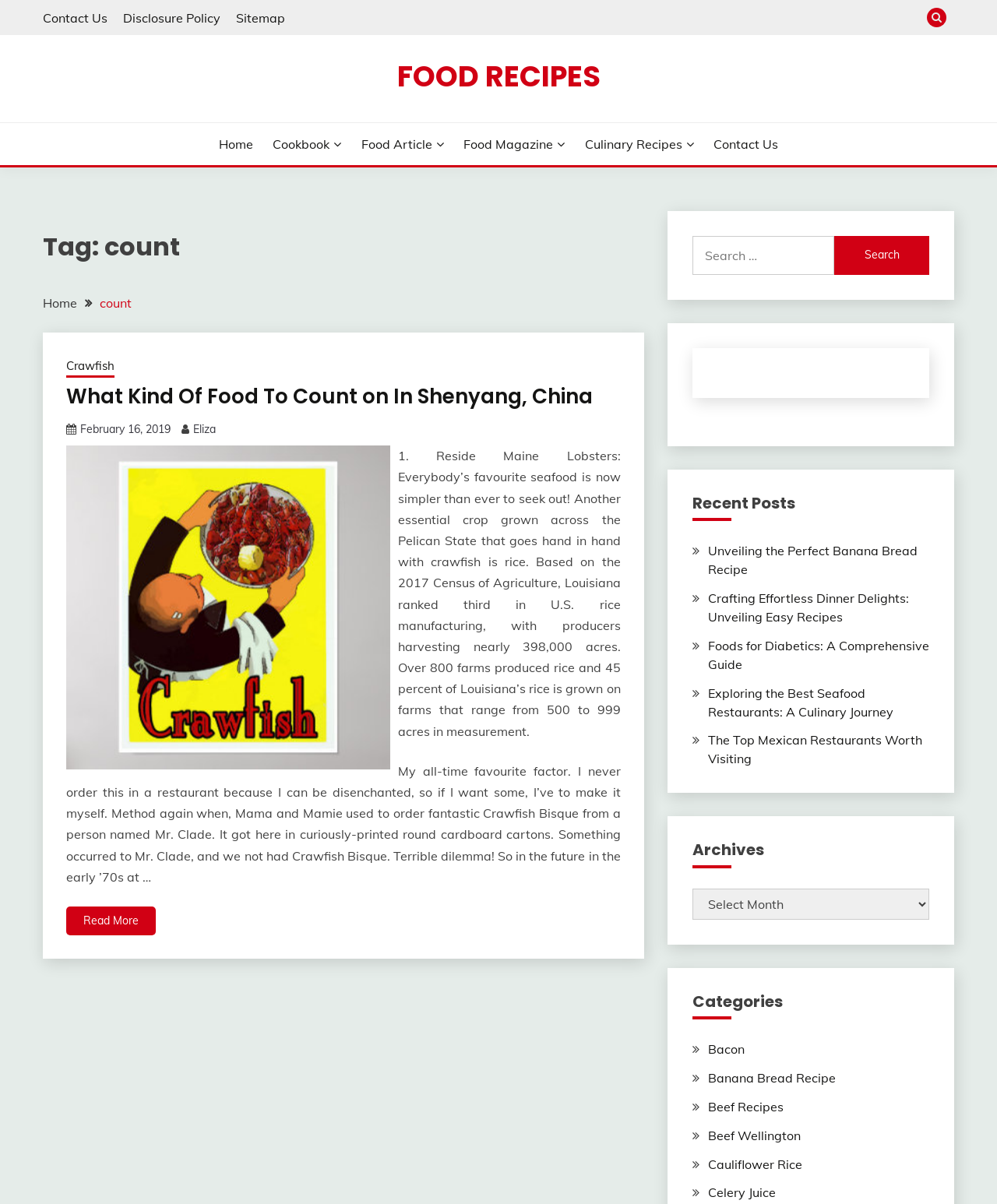What is the purpose of the search box?
Using the image as a reference, give a one-word or short phrase answer.

To search for recipes